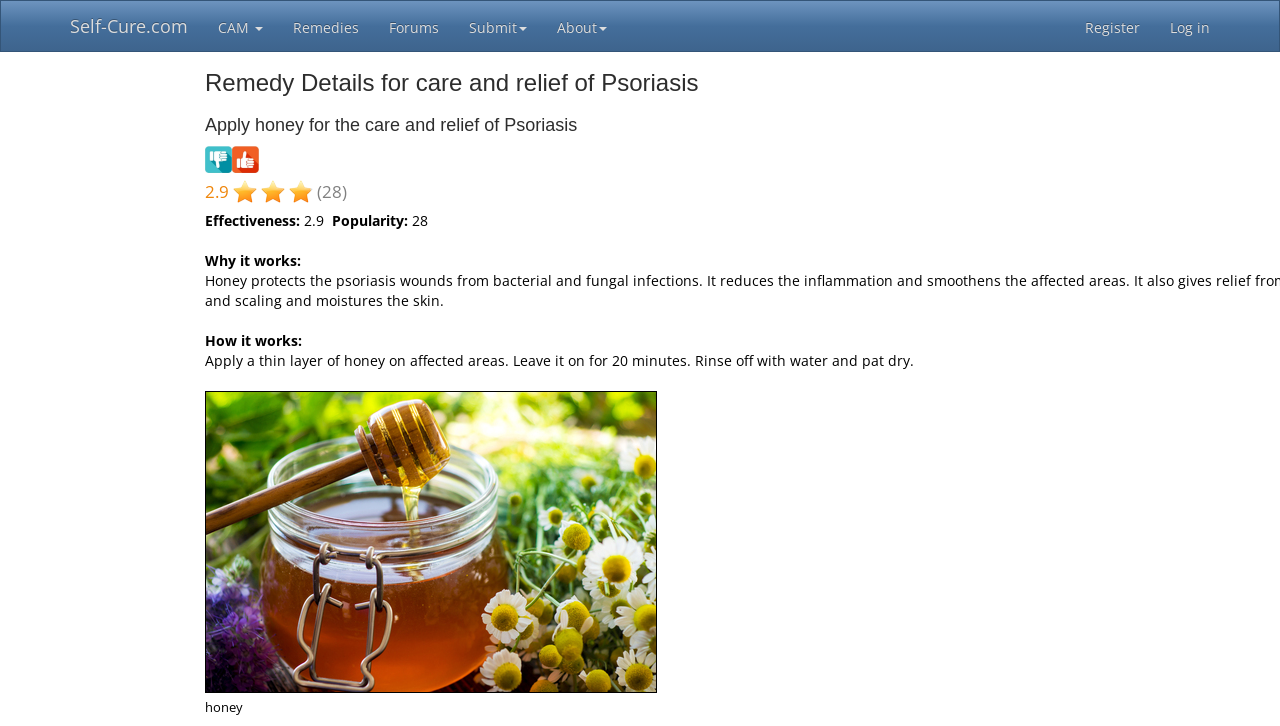What is the purpose of the image at [0.16, 0.539, 0.513, 0.955]?
Please provide a comprehensive answer based on the information in the image.

The image at [0.16, 0.539, 0.513, 0.955] is a button that allows users to share their experience with the remedy. This is indicated by the image element with the description 'Share my experience with this remedy' located at [0.16, 0.201, 0.202, 0.239].